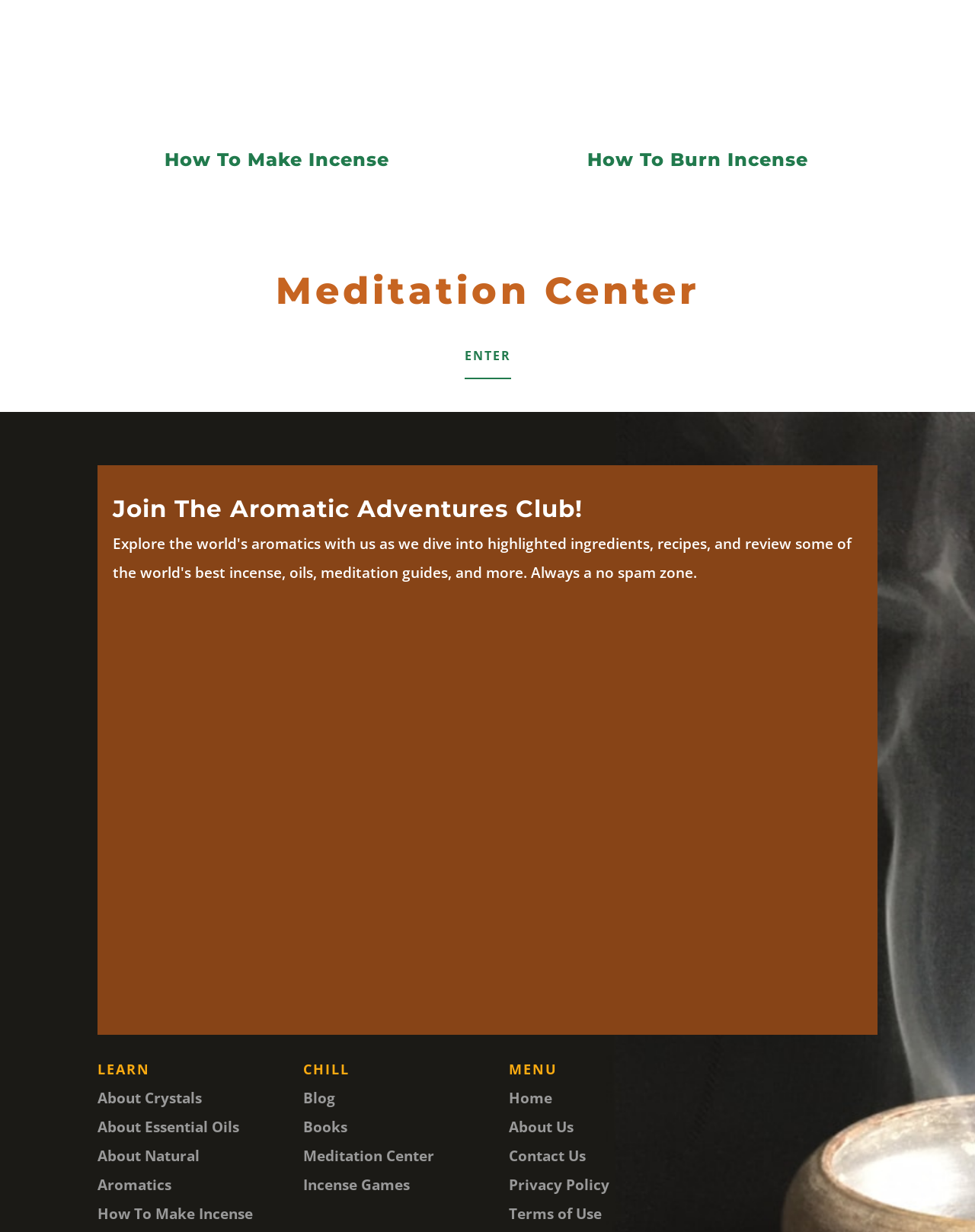Identify the bounding box coordinates for the element you need to click to achieve the following task: "Learn about Crystals". The coordinates must be four float values ranging from 0 to 1, formatted as [left, top, right, bottom].

[0.1, 0.883, 0.207, 0.899]